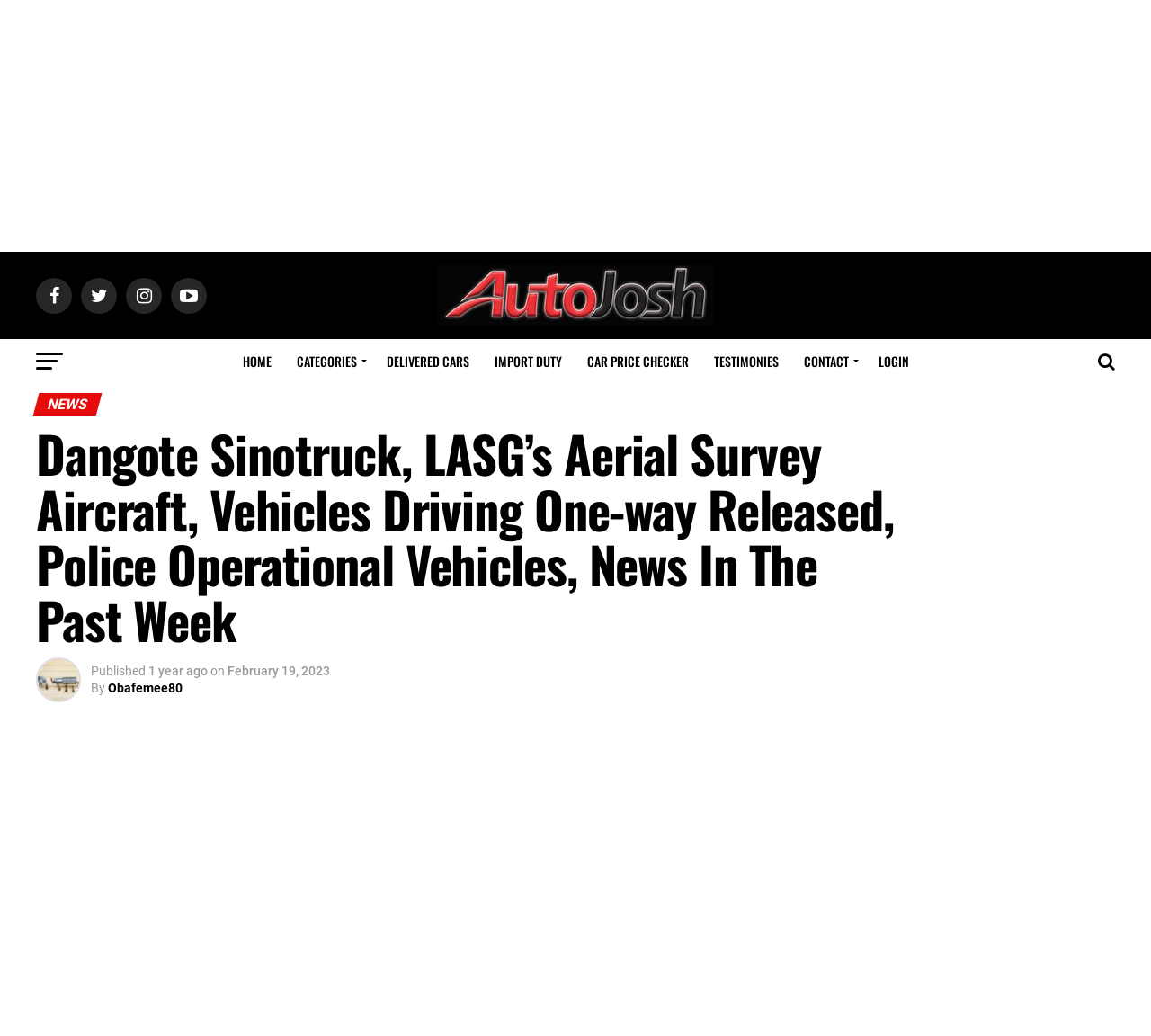Provide the bounding box coordinates of the section that needs to be clicked to accomplish the following instruction: "click on AUTOJOSH link."

[0.38, 0.301, 0.62, 0.318]